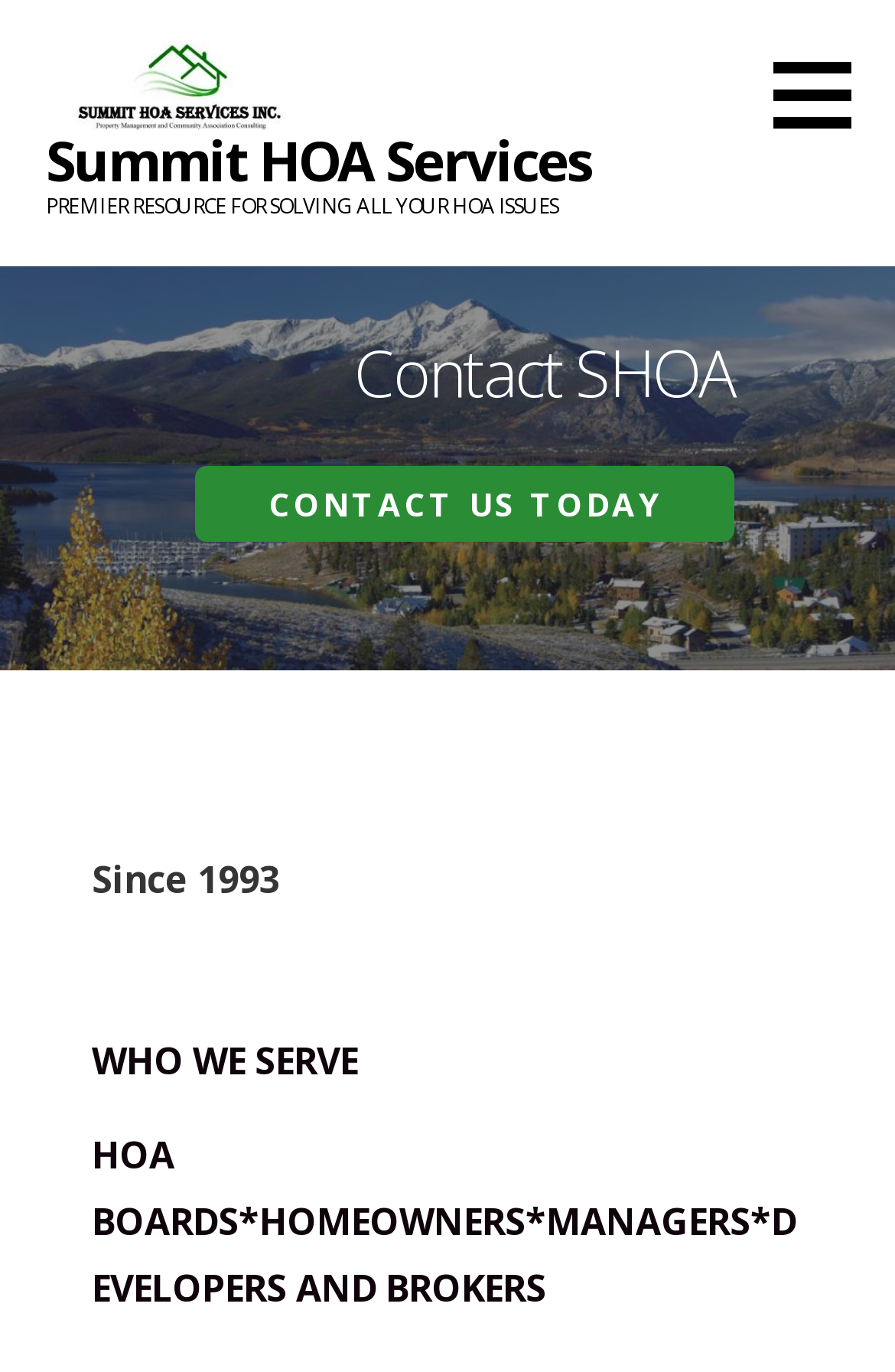What is the primary heading on this webpage?

Summit HOA Services